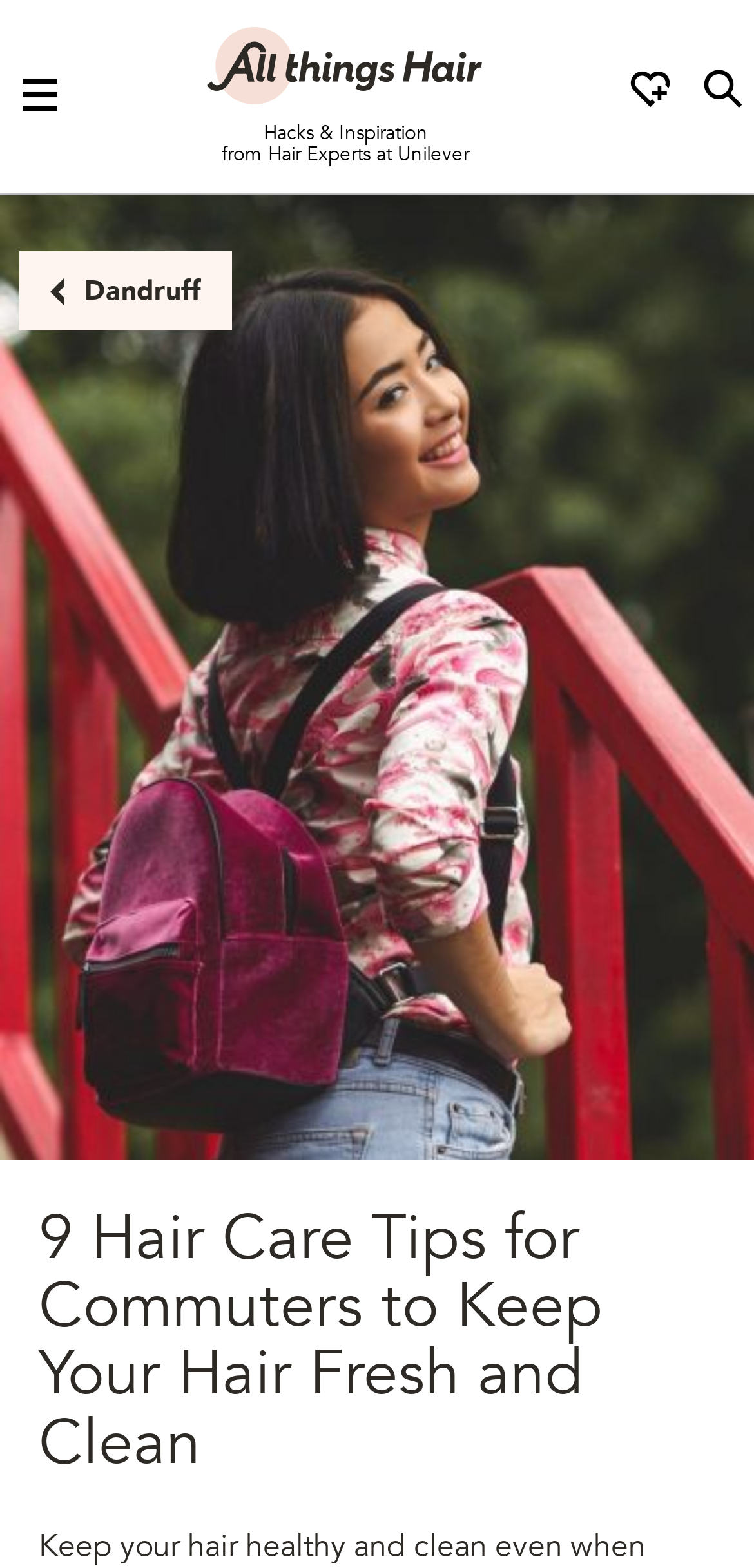How many links are in the top navigation bar?
Relying on the image, give a concise answer in one word or a brief phrase.

4